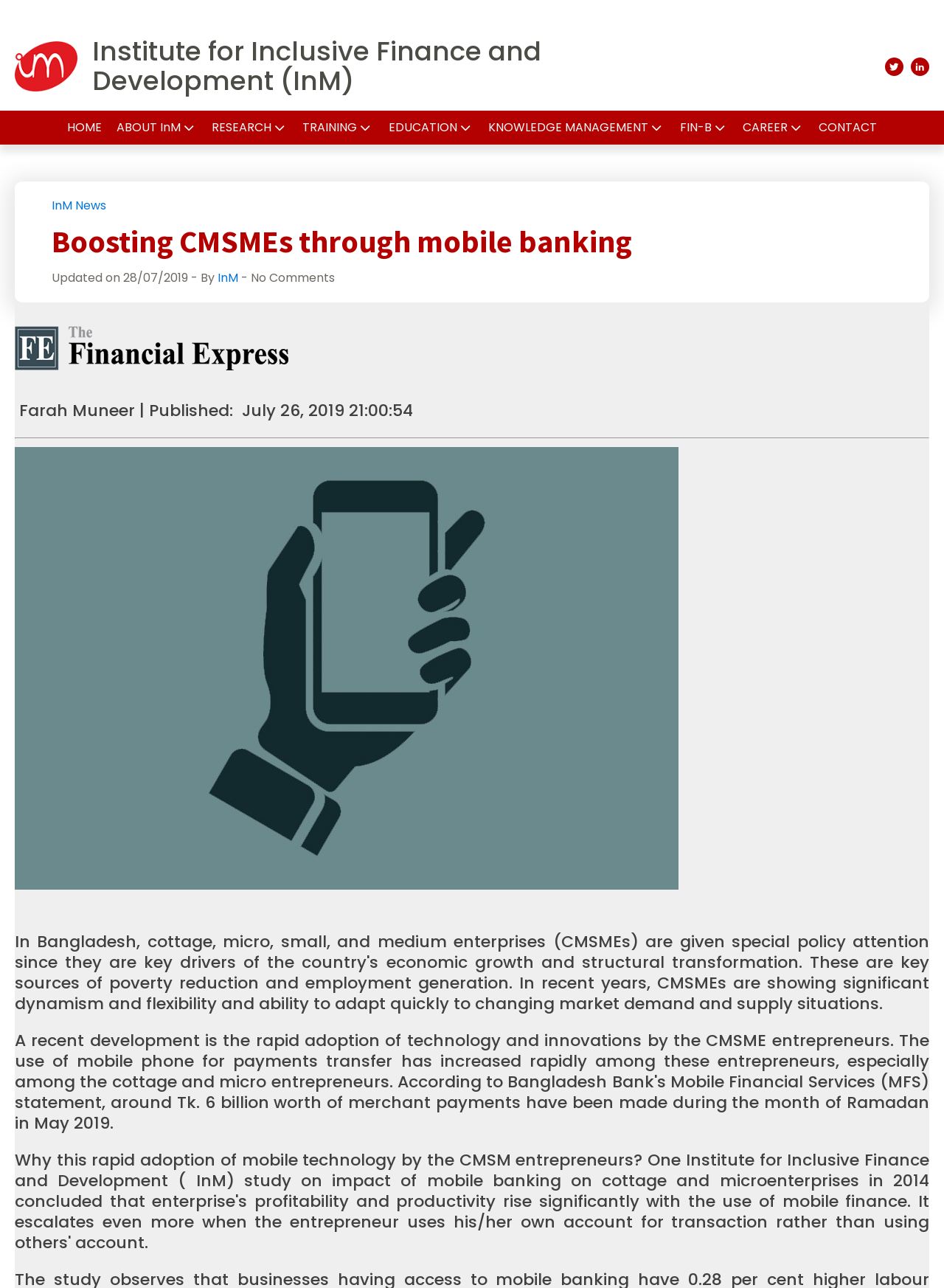What is the topic of the article?
Using the image as a reference, give an elaborate response to the question.

I found the answer by looking at the main heading of the article, which is 'Boosting CMSMEs through mobile banking', so it is the topic of the article.